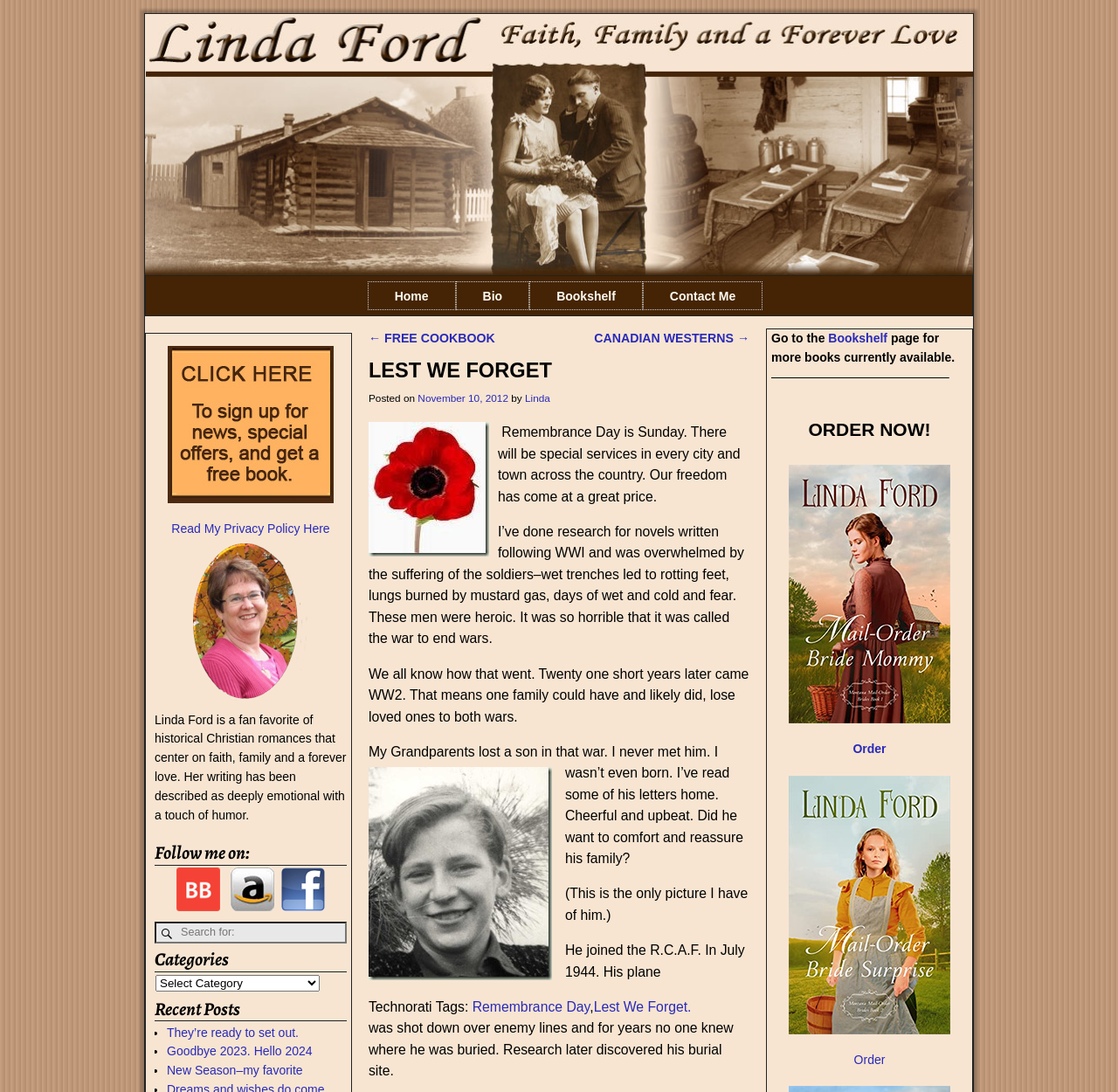Respond with a single word or phrase to the following question:
What is the name of the image?

poppy 2